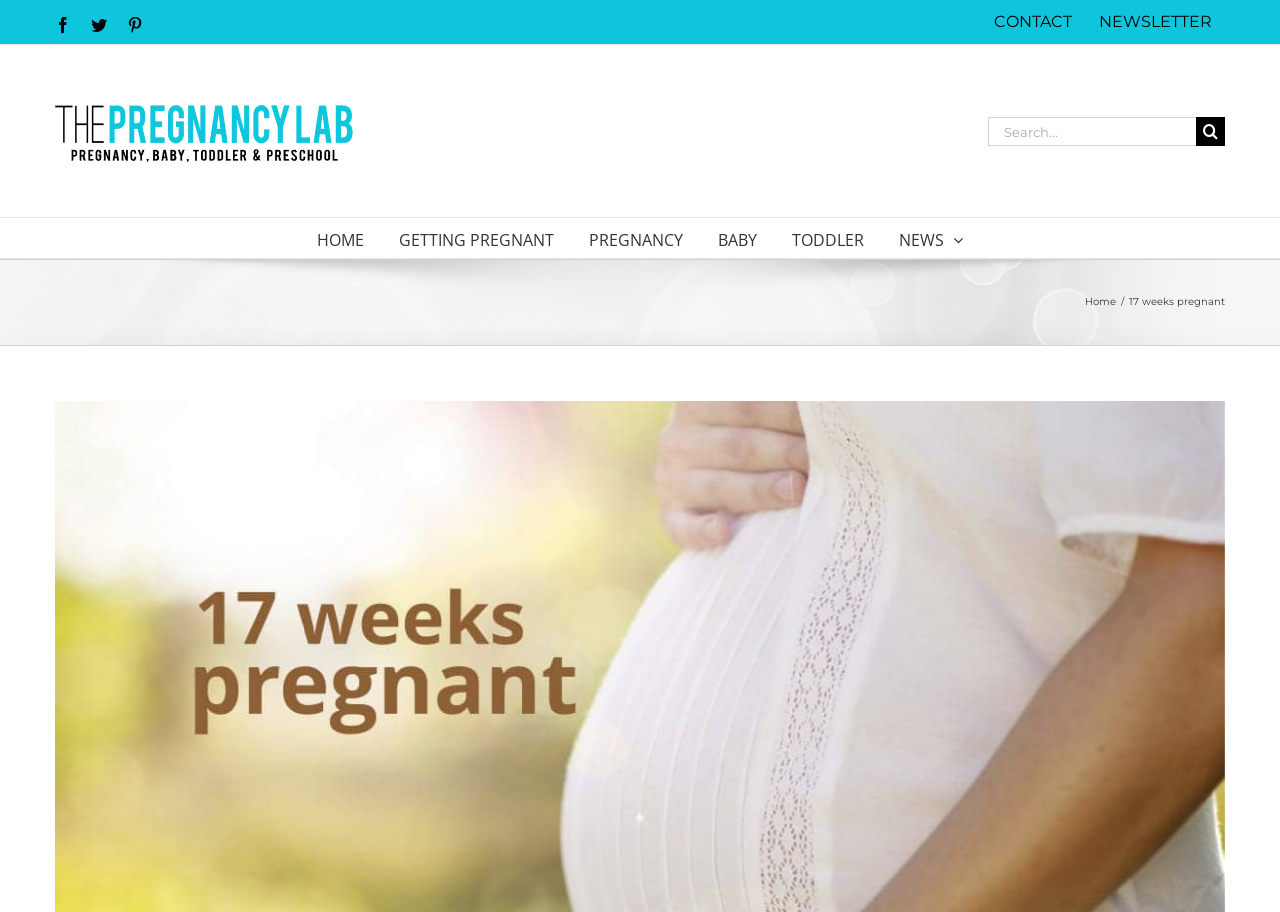Determine the bounding box coordinates of the UI element described by: "Home".

[0.248, 0.239, 0.284, 0.283]